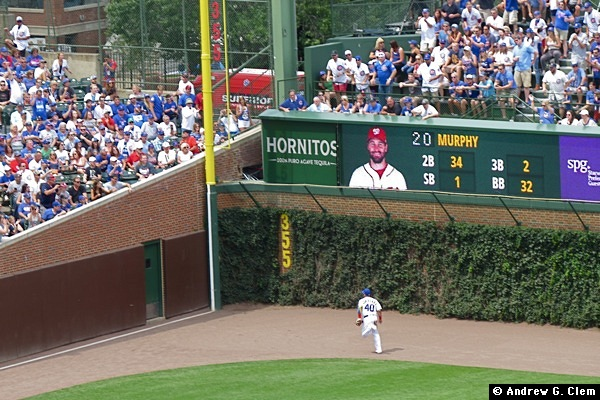What is the name displayed on the outfield scoreboard?
Please provide a comprehensive answer to the question based on the webpage screenshot.

The outfield scoreboard prominently displays the name and statistics of Daniel Murphy, who is a key player for the opposing team, providing context to the game being played at Wrigley Field.